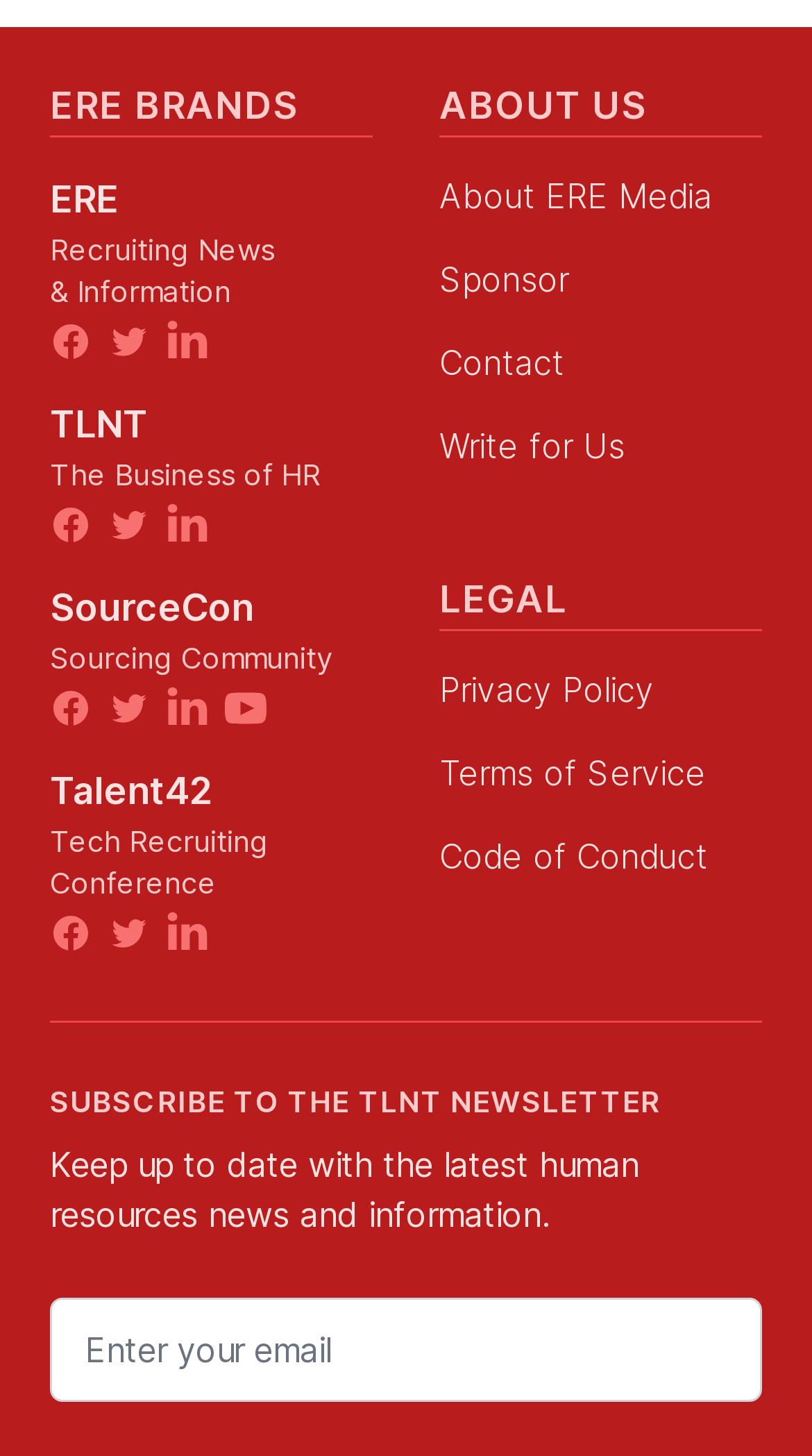Using the information in the image, give a comprehensive answer to the question: 
How many sections are there in the ABOUT US category?

The ABOUT US category has four sections: 'About ERE Media', 'Sponsor', 'Contact', and 'Write for Us', which are listed as links below the 'ABOUT US' heading.